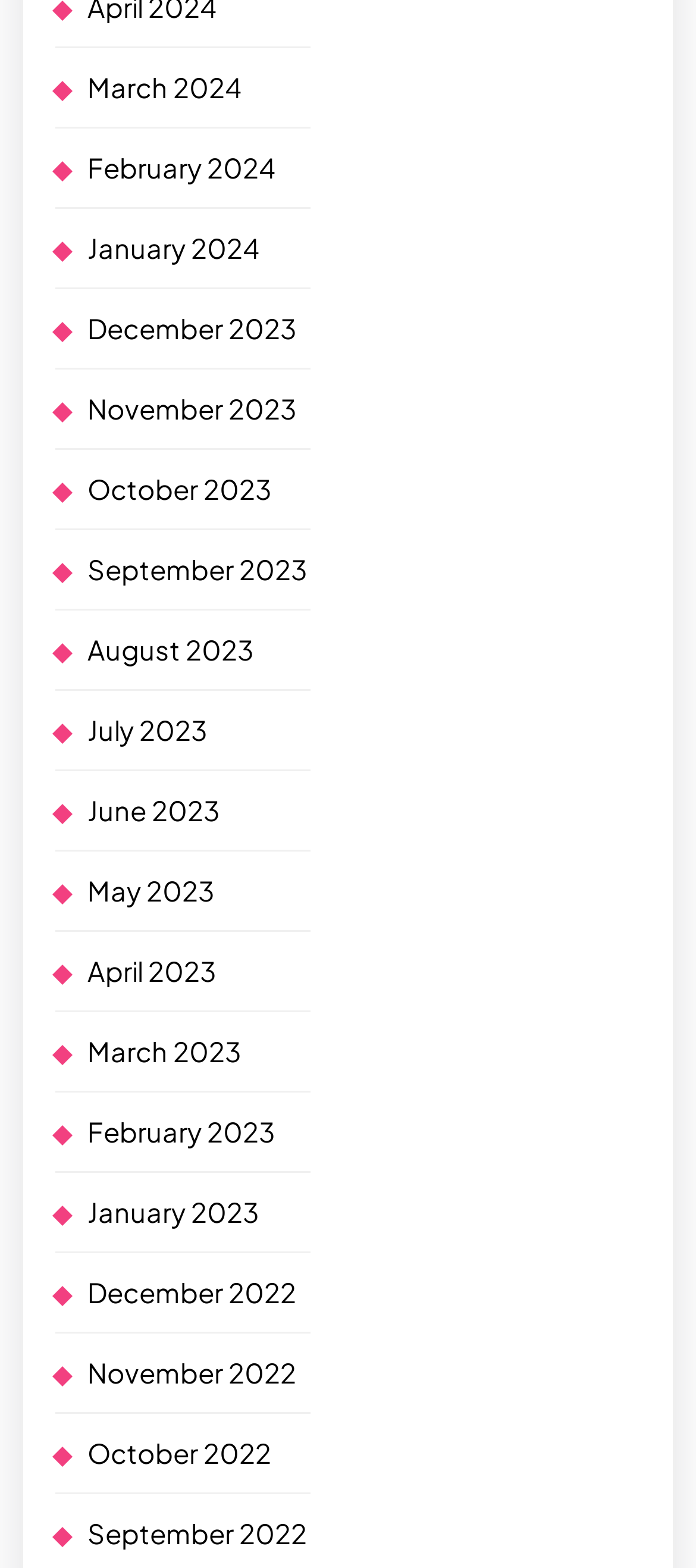Find the bounding box coordinates of the clickable area required to complete the following action: "check September 2023".

[0.126, 0.352, 0.441, 0.374]